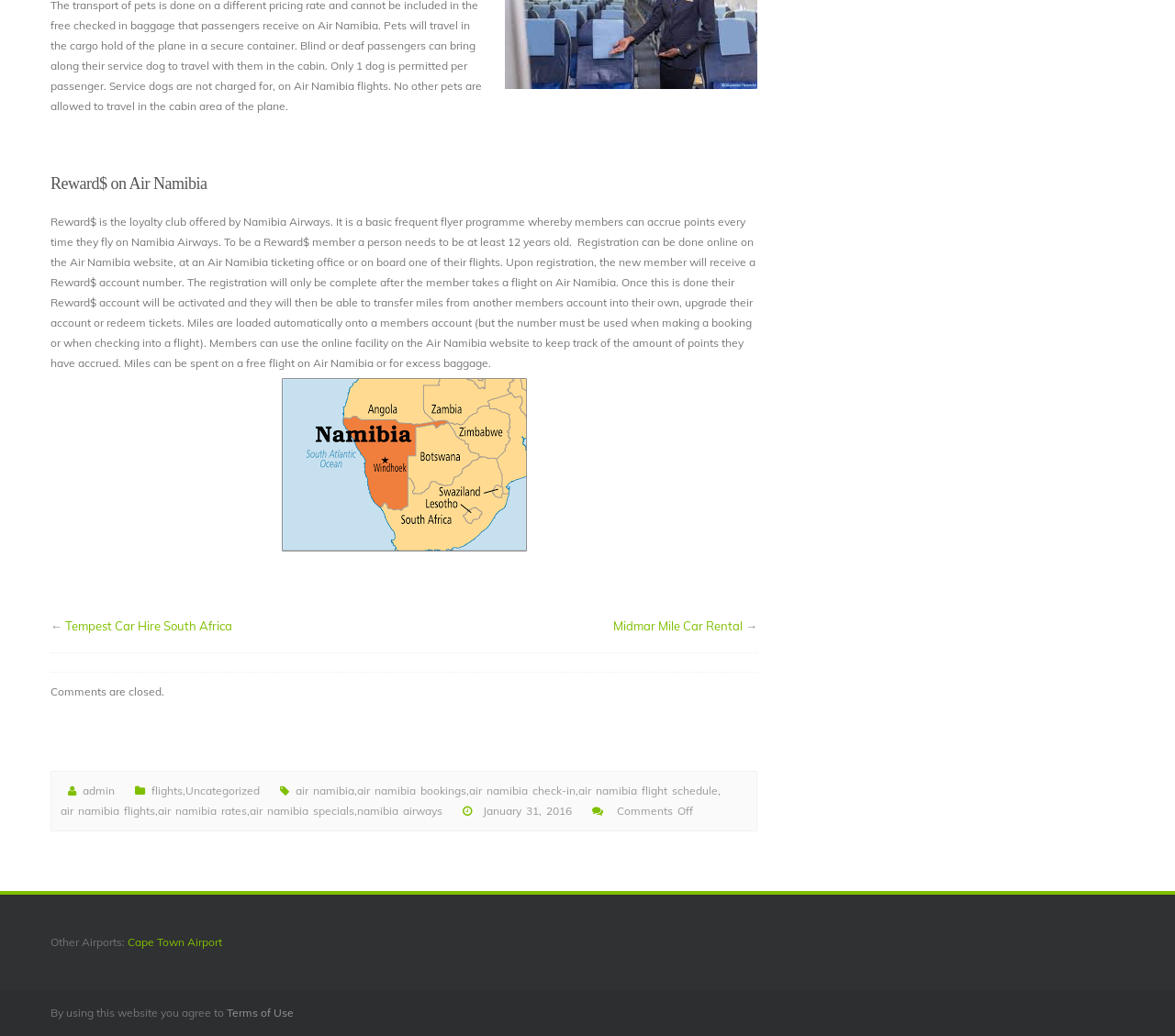Please identify the bounding box coordinates of the element's region that should be clicked to execute the following instruction: "Go to the admin page". The bounding box coordinates must be four float numbers between 0 and 1, i.e., [left, top, right, bottom].

[0.07, 0.754, 0.098, 0.773]